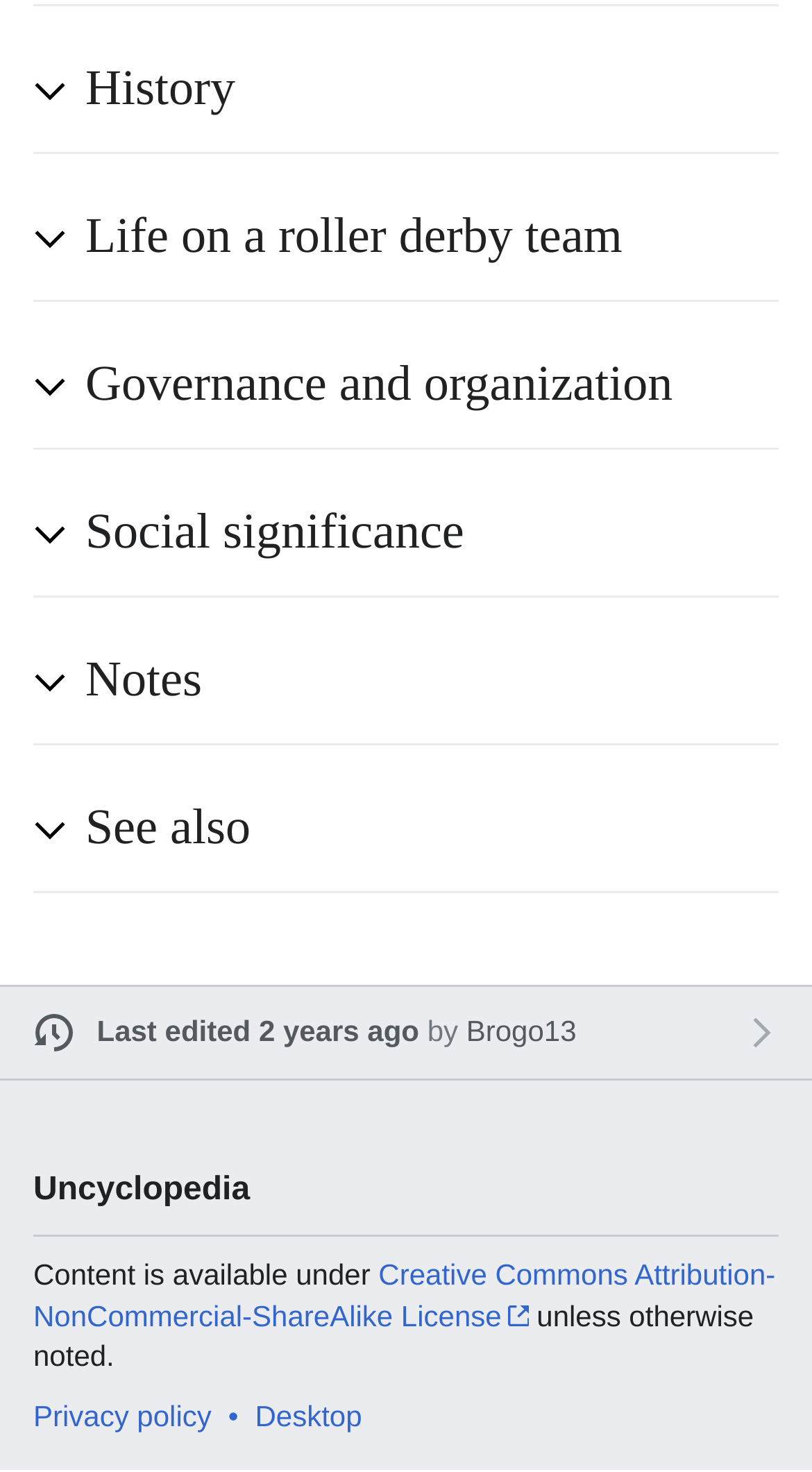Answer the question in a single word or phrase:
Who made the last edit to this page?

Brogo13